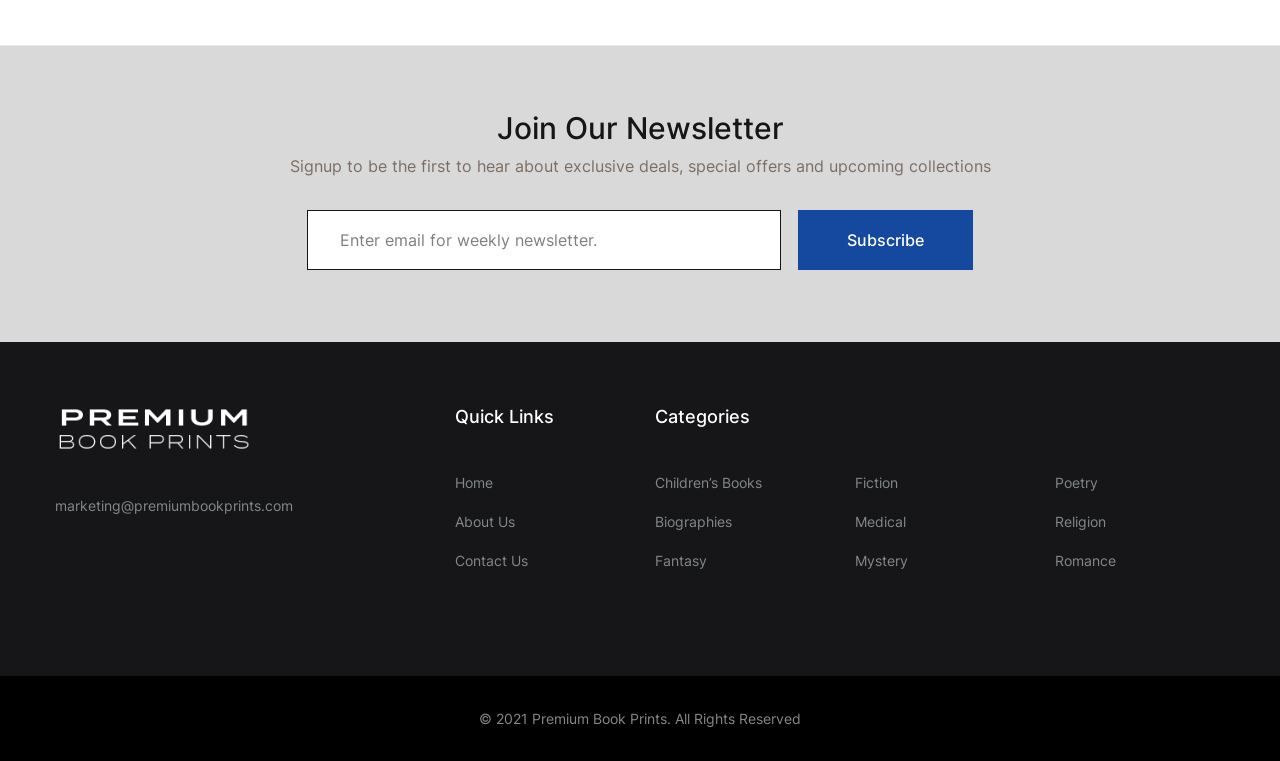Determine the bounding box coordinates for the clickable element to execute this instruction: "Subscribe to the newsletter". Provide the coordinates as four float numbers between 0 and 1, i.e., [left, top, right, bottom].

[0.624, 0.276, 0.76, 0.355]